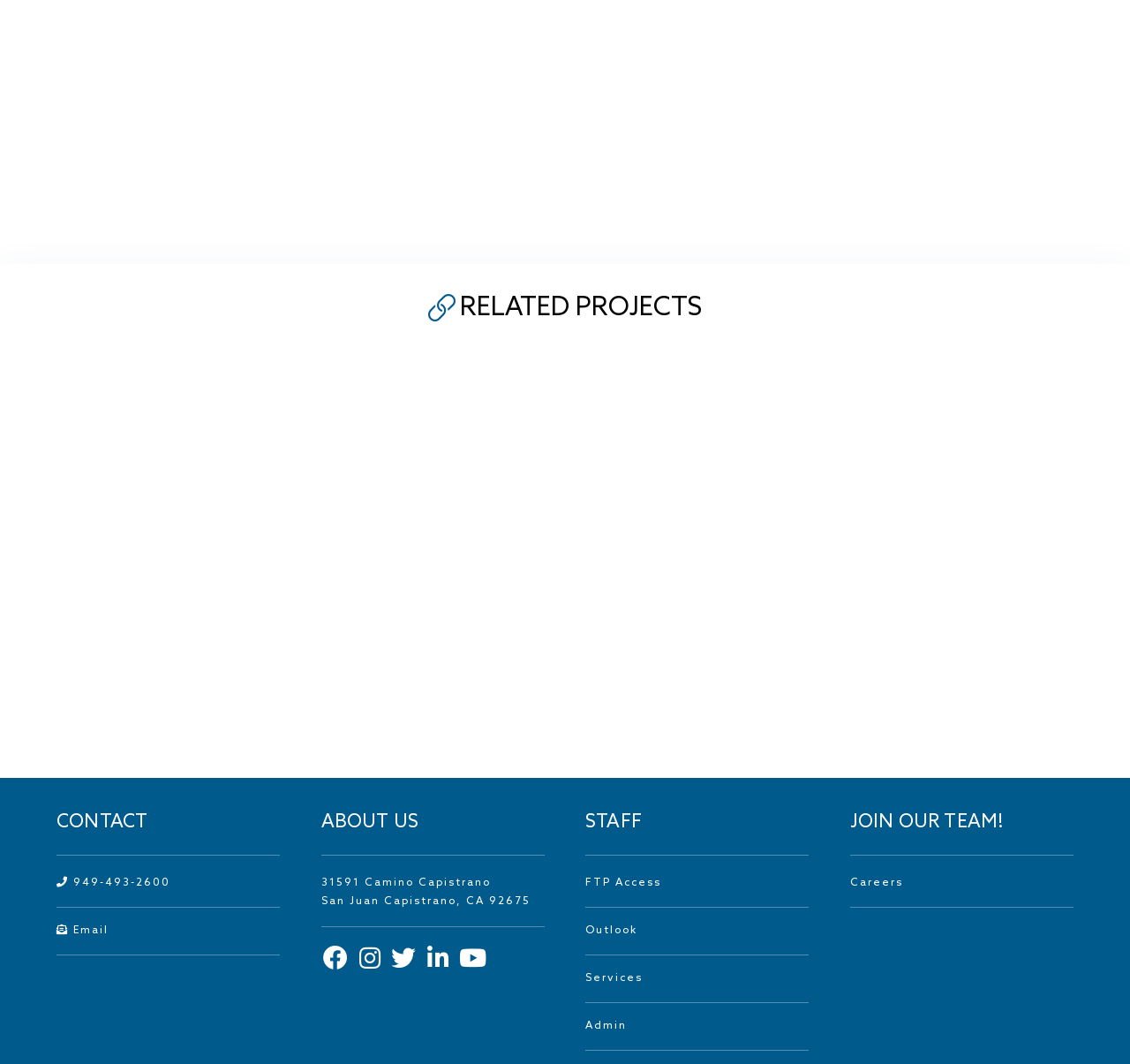Find the bounding box coordinates for the HTML element specified by: "FTP Access".

[0.518, 0.824, 0.585, 0.835]